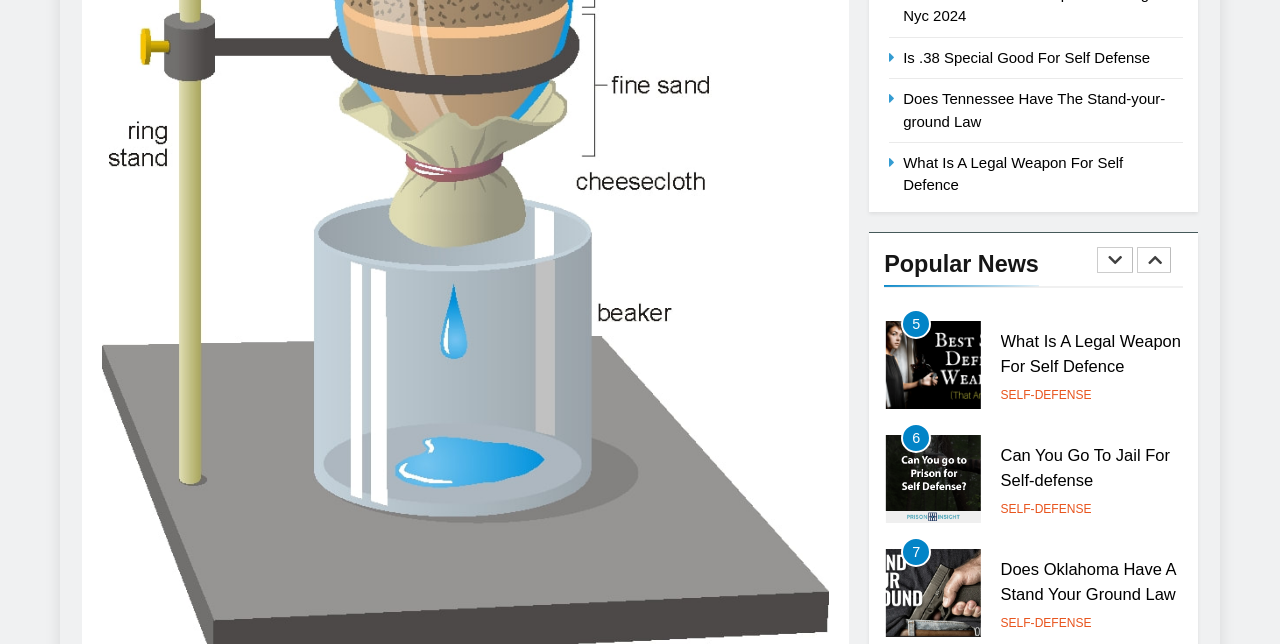Please determine the bounding box coordinates for the element that should be clicked to follow these instructions: "Click on 'Is.38 Special Good For Self Defense'".

[0.706, 0.076, 0.898, 0.102]